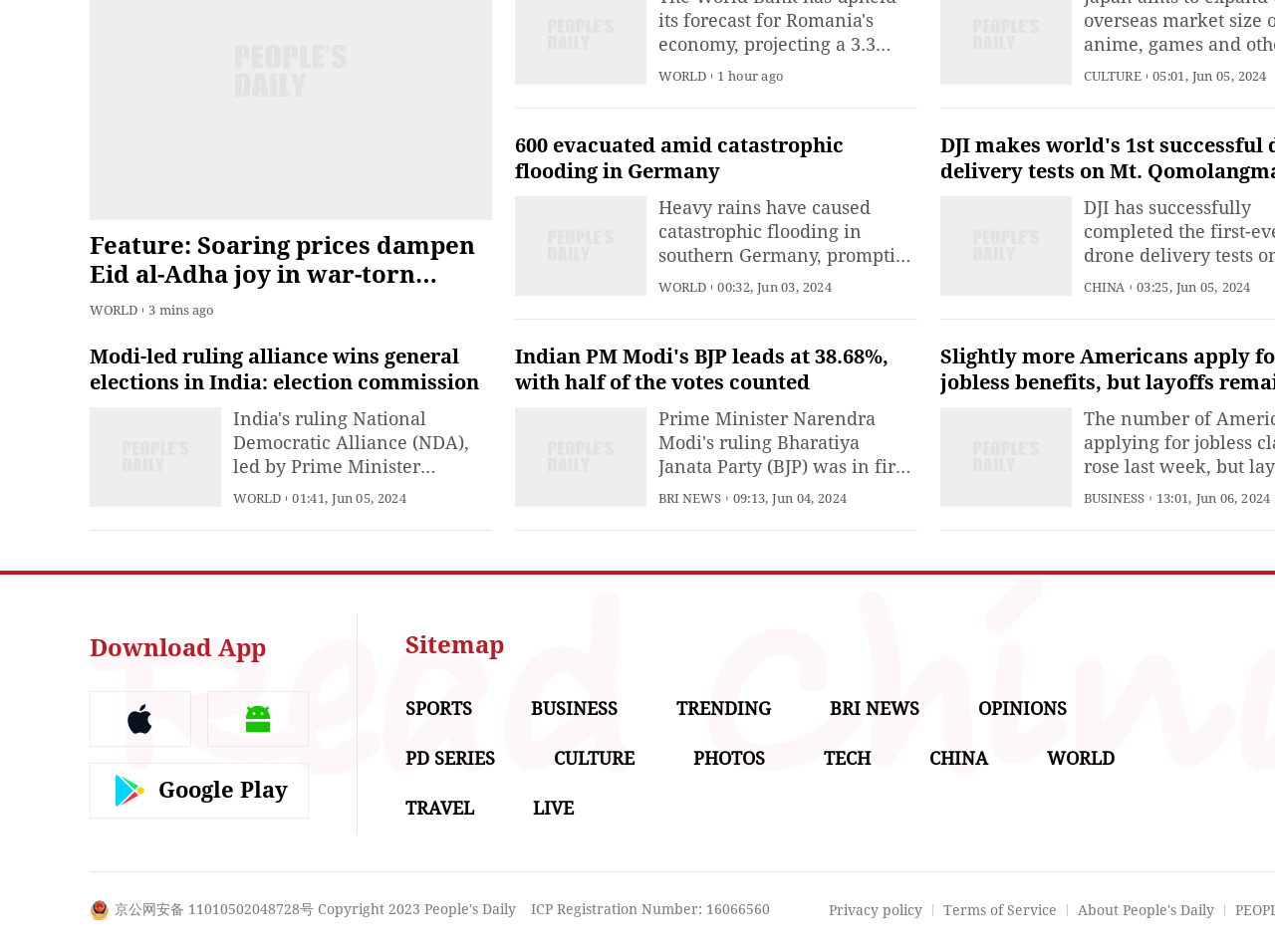Determine the coordinates of the bounding box for the clickable area needed to execute this instruction: "View the trending news".

[0.53, 0.733, 0.605, 0.755]